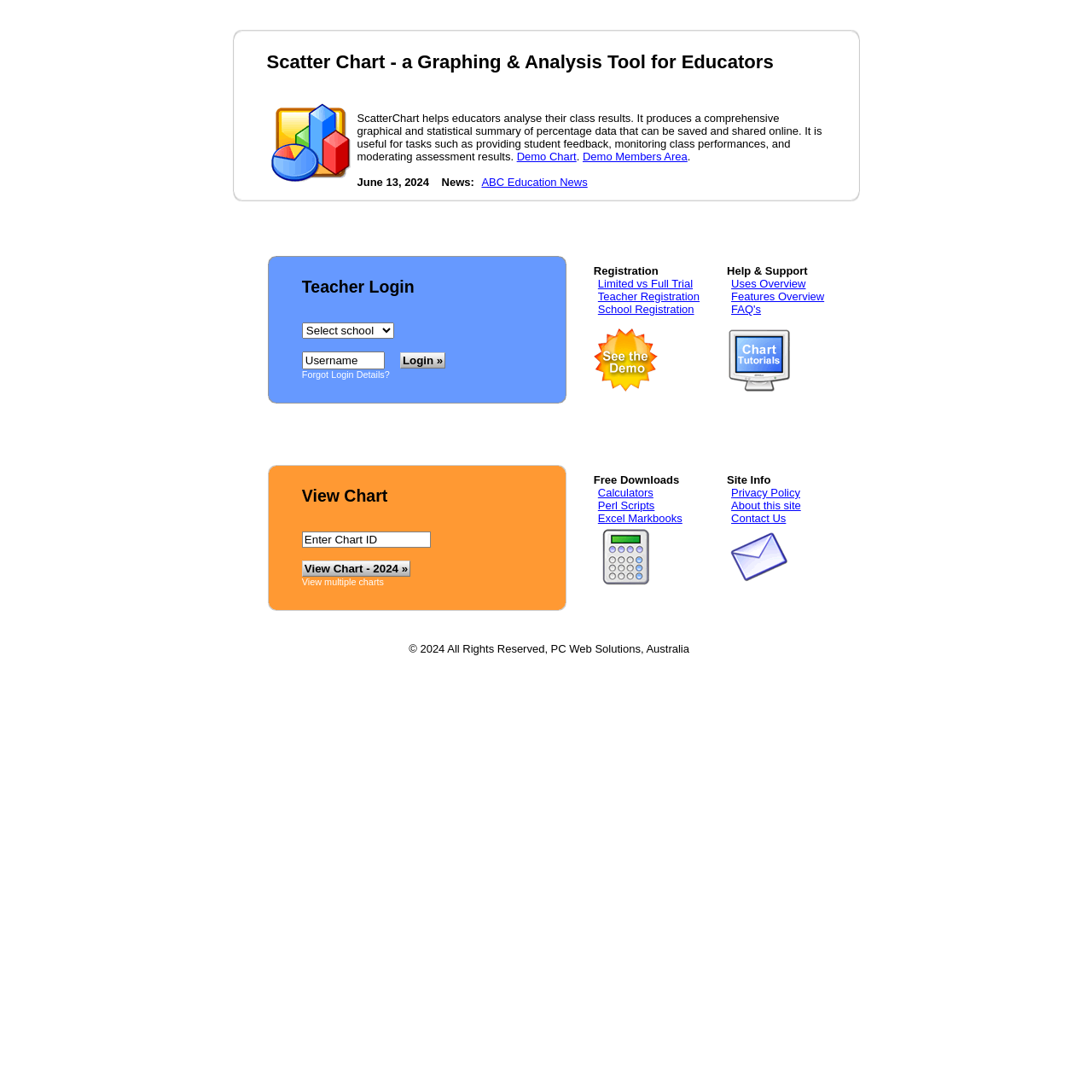Please identify the coordinates of the bounding box that should be clicked to fulfill this instruction: "Login as a teacher".

[0.276, 0.295, 0.361, 0.31]